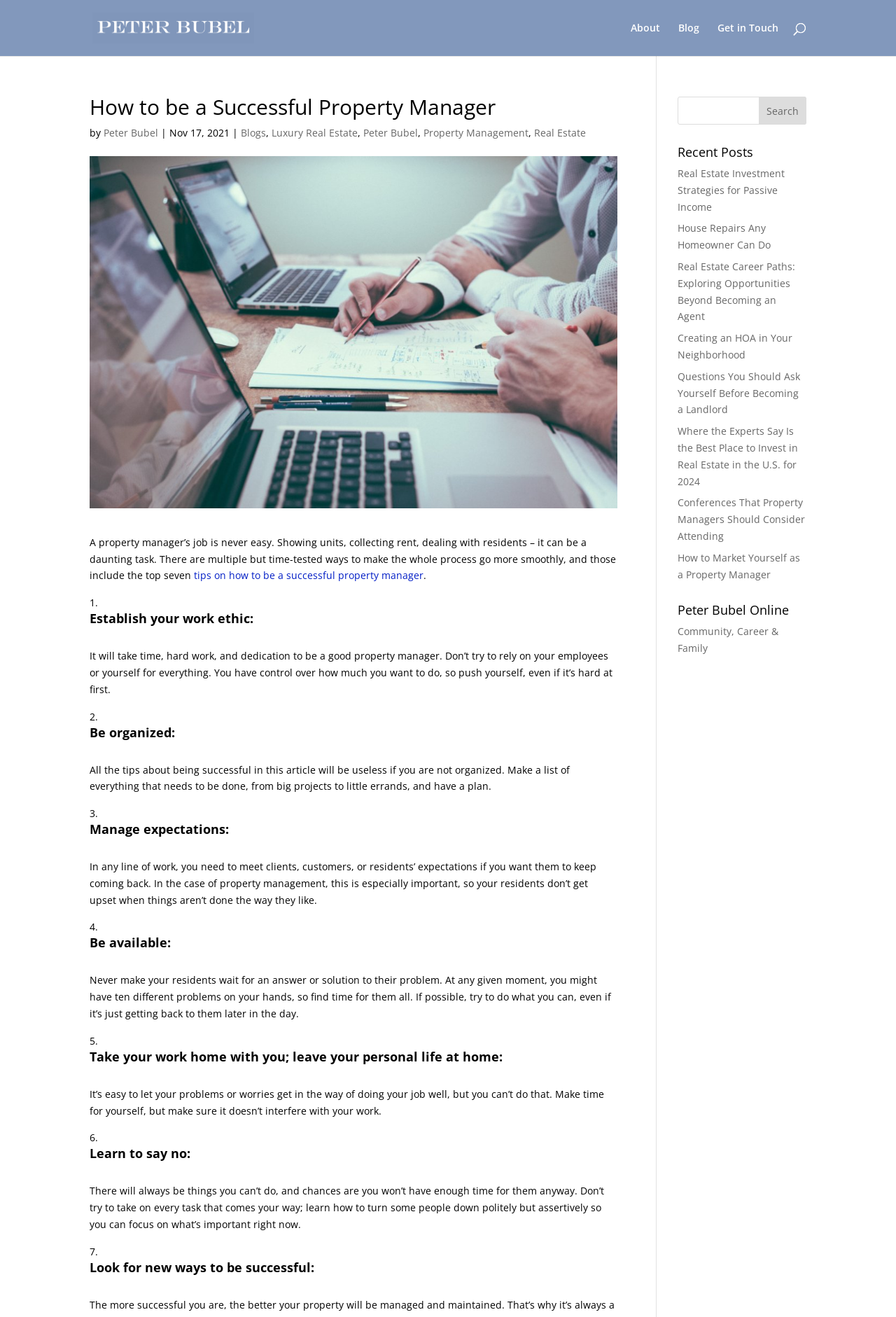What is the topic of the article?
Identify the answer in the screenshot and reply with a single word or phrase.

Property Management